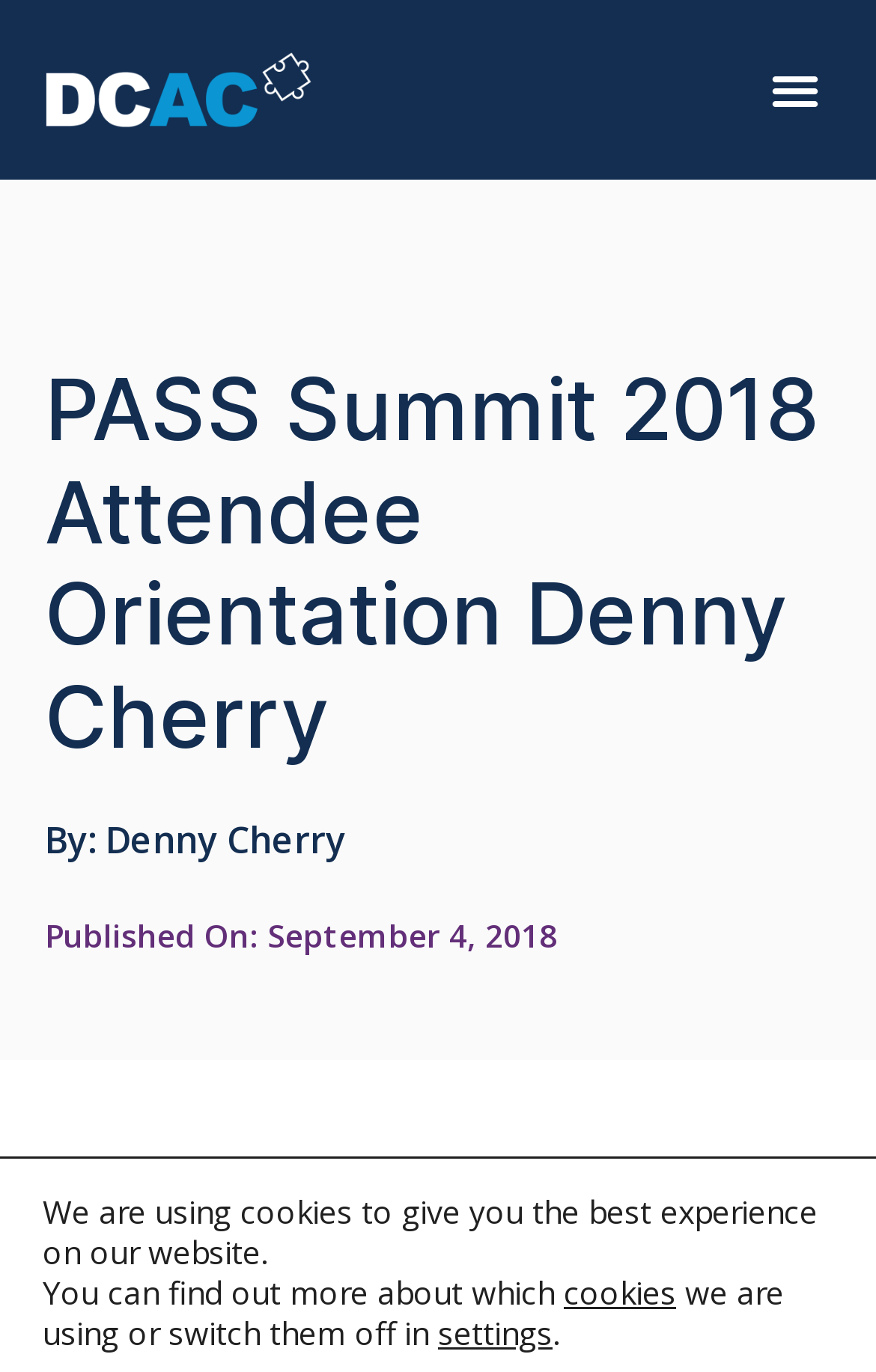Construct a comprehensive description capturing every detail on the webpage.

The webpage appears to be a blog post or article page. At the top left, there is a logo of "DCAC" (Denny Cherry & Associates Consulting) with a link to the "Home" page. To the right of the logo, there is a "Menu Toggle" button. 

Below the logo and menu toggle, there is a heading that reads "PASS Summit 2018 Attendee Orientation Denny Cherry". Underneath the heading, there are two links: one indicating the author "By: Denny Cherry" and another indicating the publication date "Published On: September 4, 2018". 

At the bottom of the page, there is a notification about the use of cookies on the website. The notification consists of three parts: a static text, a link to learn more about the cookies, and a button to access the settings. The static text explains that the website is using cookies and provides an option to switch them off.